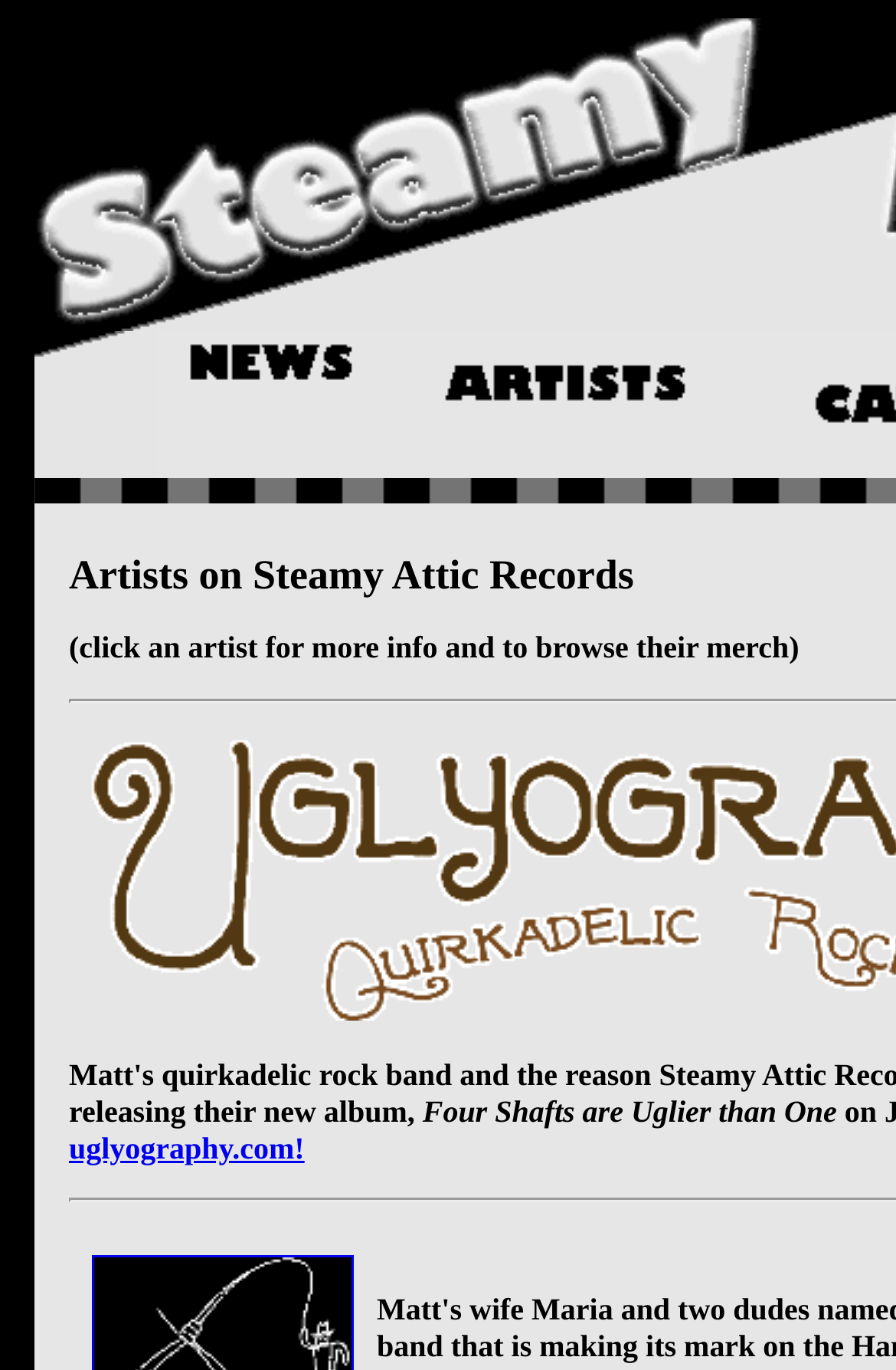Answer the following inquiry with a single word or phrase:
How many images are on the webpage?

2